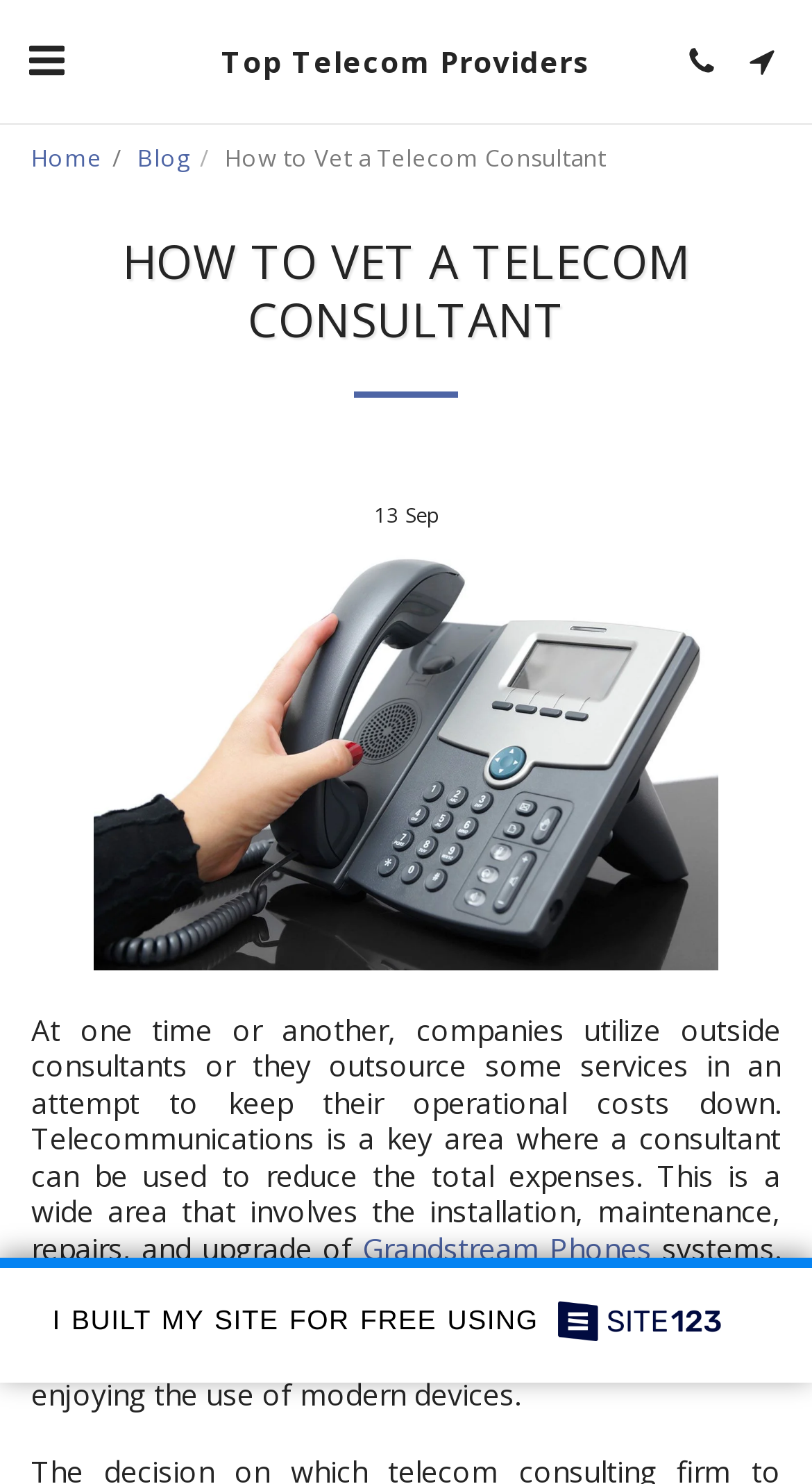What is the date of the article?
Can you provide a detailed and comprehensive answer to the question?

The date of the article is mentioned as '09/13/2017 06:29 AM' in the generic element, which indicates the publication date of the article.